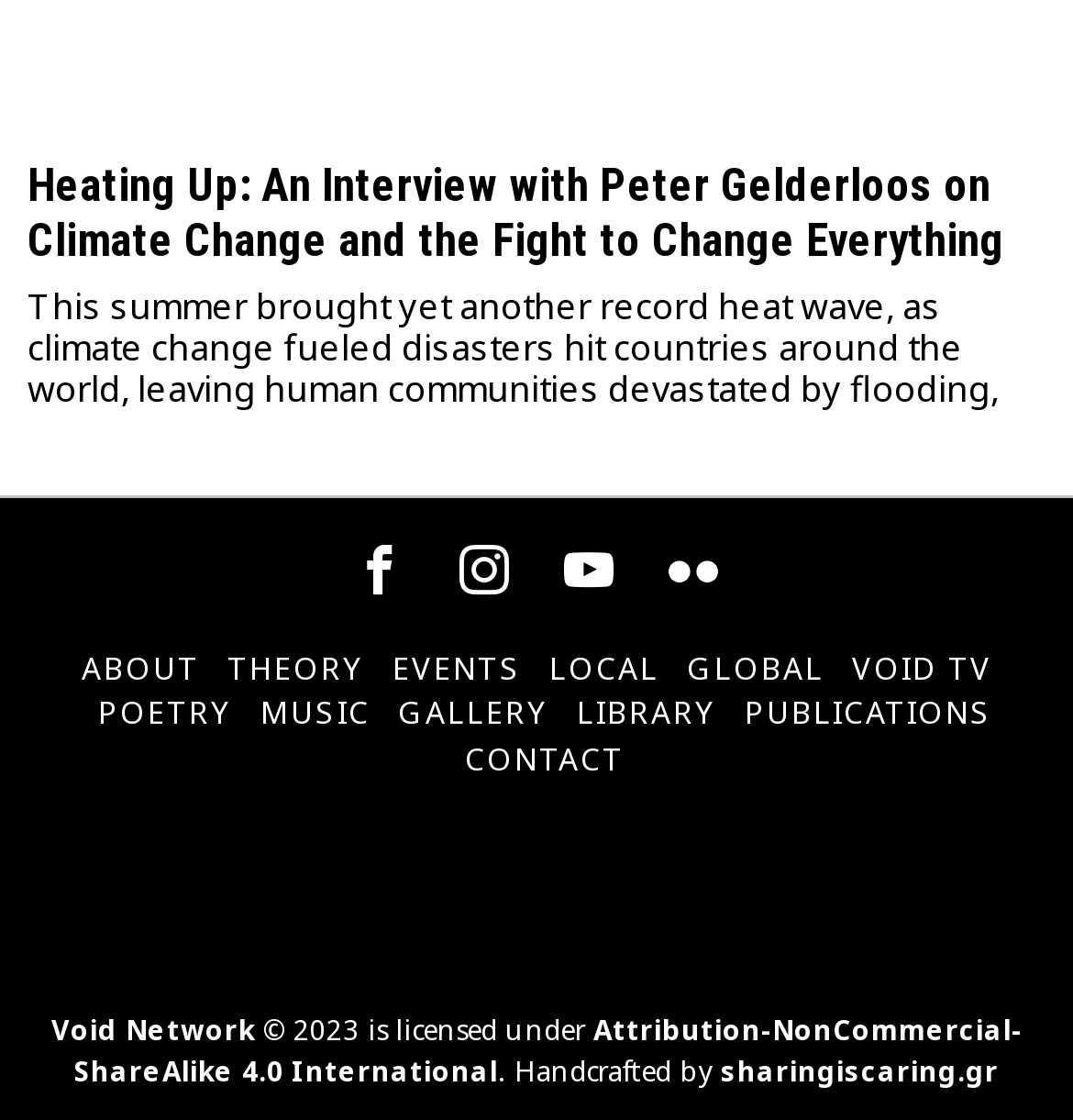Find the bounding box coordinates for the UI element whose description is: "Publications". The coordinates should be four float numbers between 0 and 1, in the format [left, top, right, bottom].

[0.694, 0.617, 0.924, 0.658]